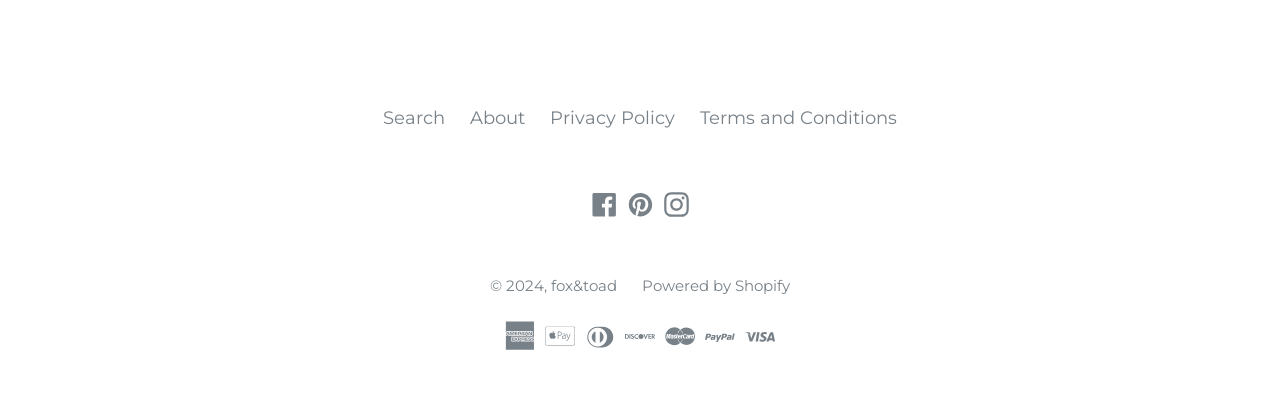Please find the bounding box coordinates of the element's region to be clicked to carry out this instruction: "Visit Facebook page".

[0.46, 0.469, 0.484, 0.536]